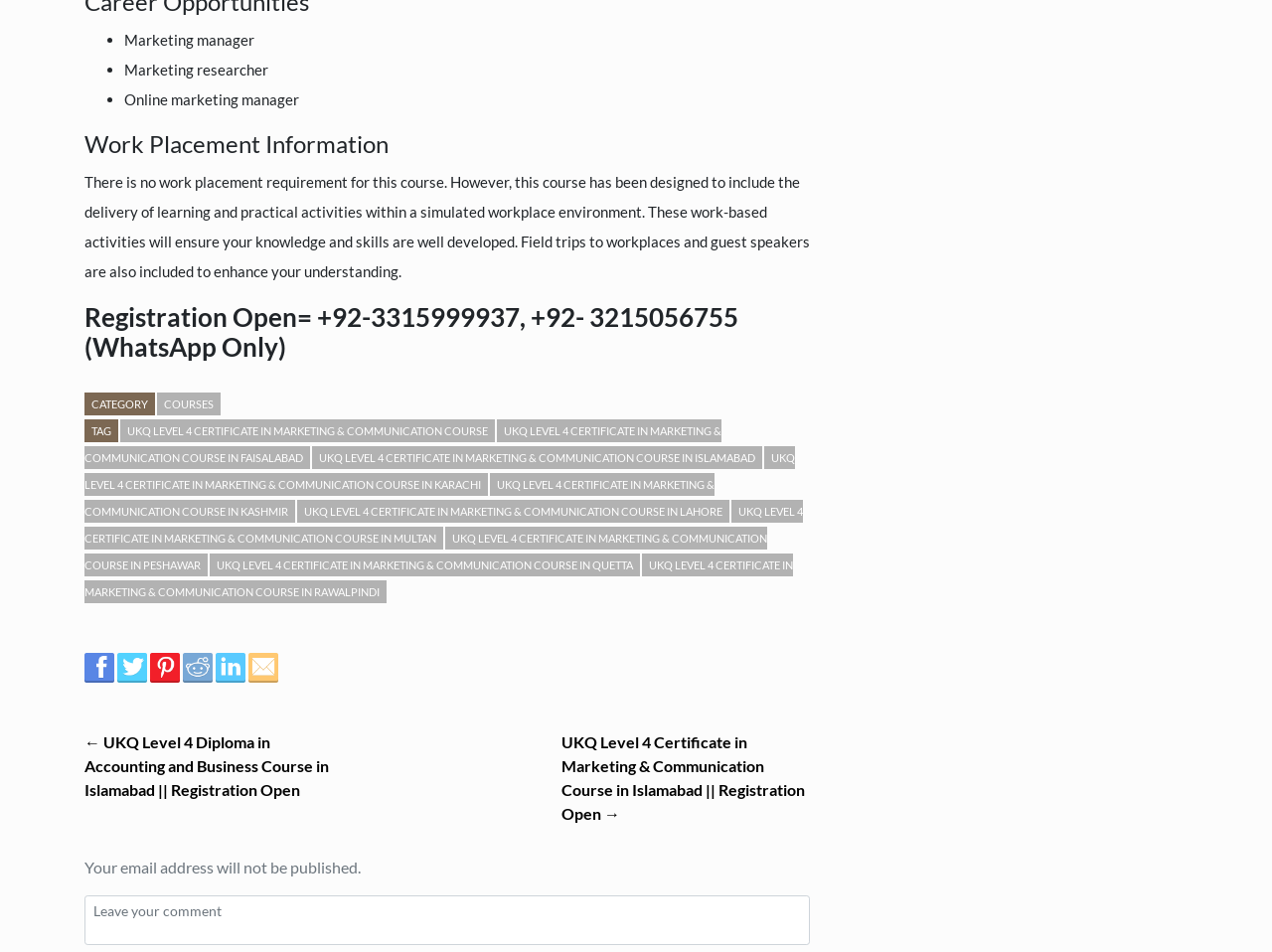With reference to the image, please provide a detailed answer to the following question: How many social media links are present on the webpage?

The webpage contains links to five social media platforms: Facebook, Twitter, Pinterest, Reddit, and Linkedin. These links are accompanied by their respective icons.